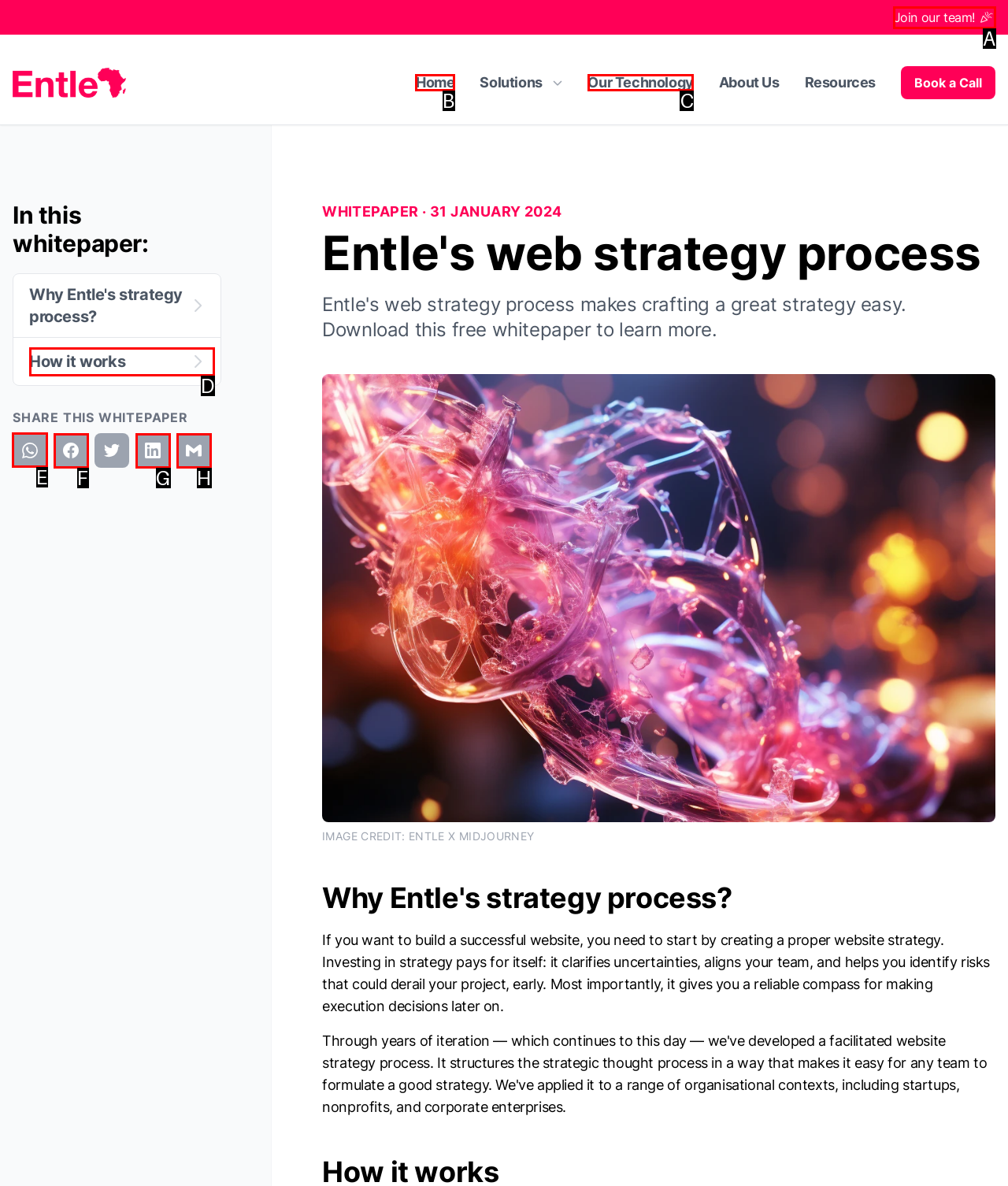Indicate which red-bounded element should be clicked to perform the task: Click on the 'WhatsApp' share button Answer with the letter of the correct option.

E